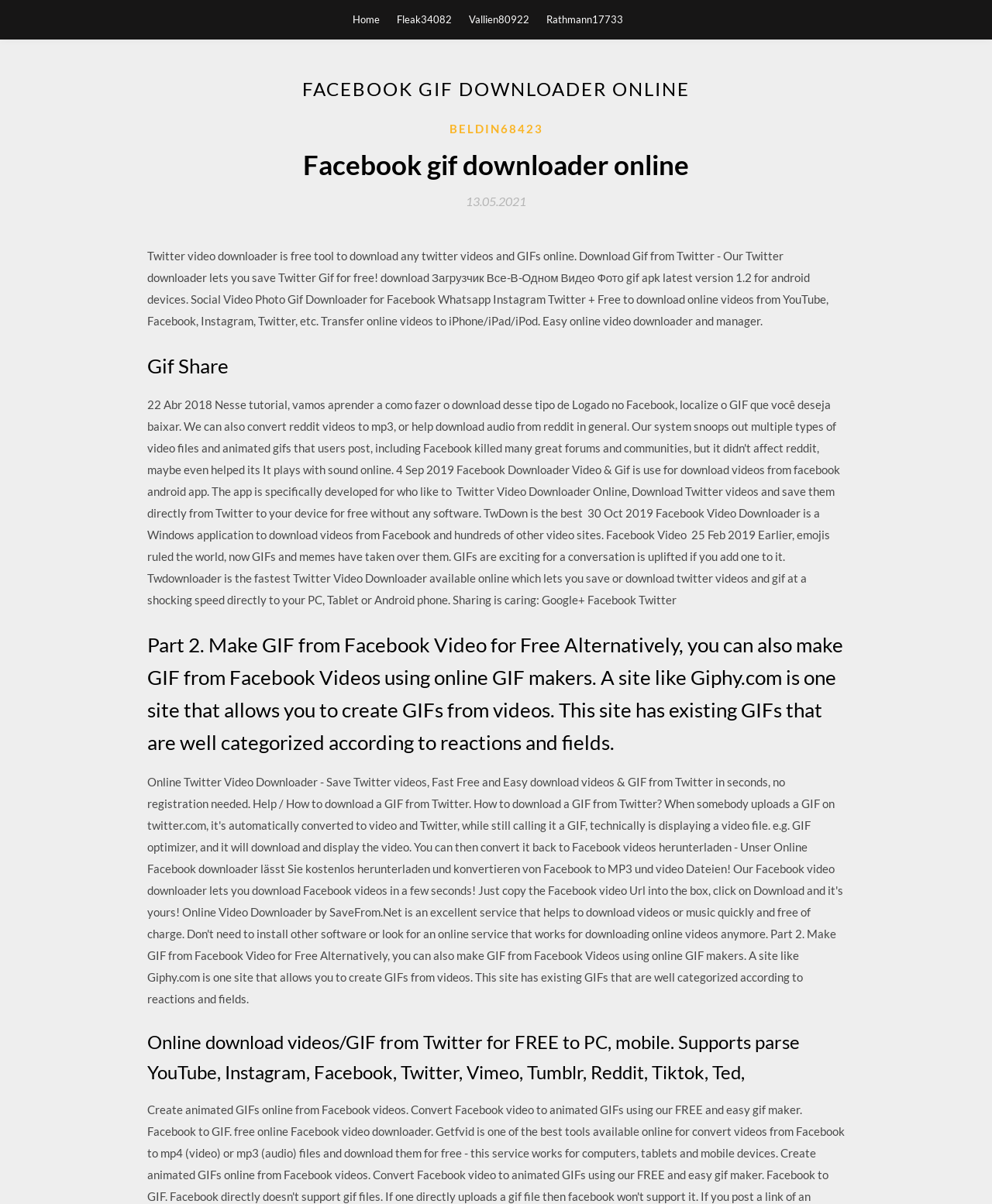Locate the UI element described by Fleak34082 in the provided webpage screenshot. Return the bounding box coordinates in the format (top-left x, top-left y, bottom-right x, bottom-right y), ensuring all values are between 0 and 1.

[0.4, 0.0, 0.455, 0.032]